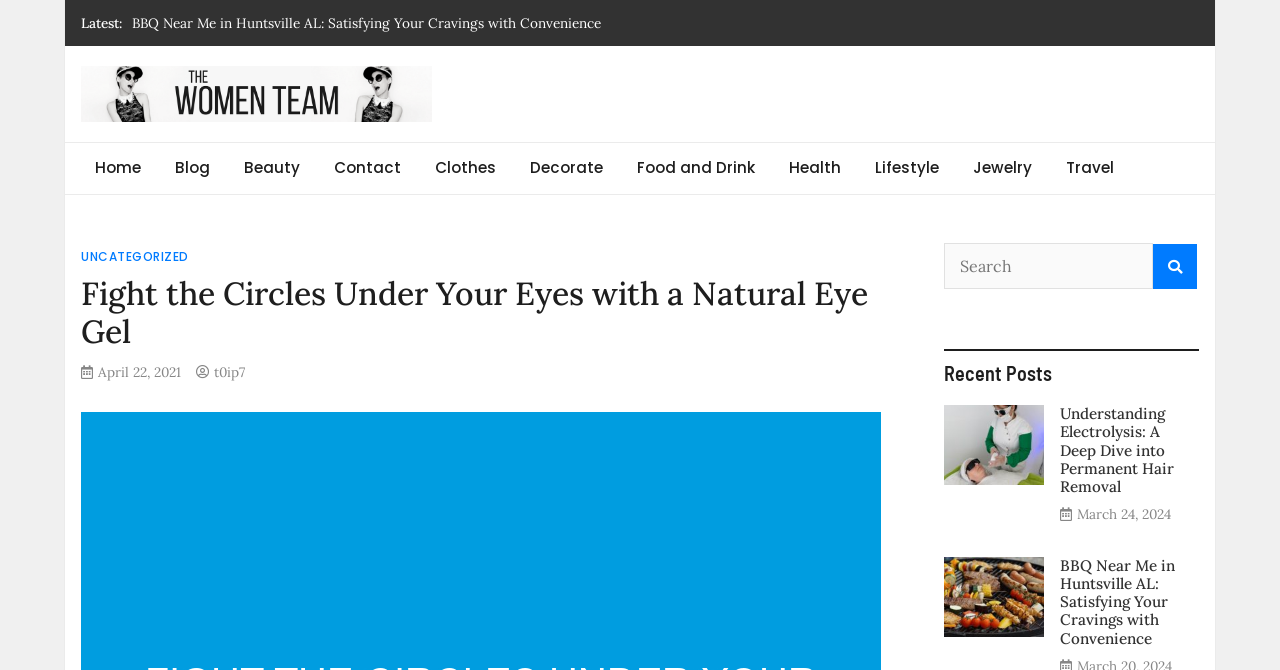Give a one-word or one-phrase response to the question: 
What is the purpose of the textbox in the top-right corner of the webpage?

Search